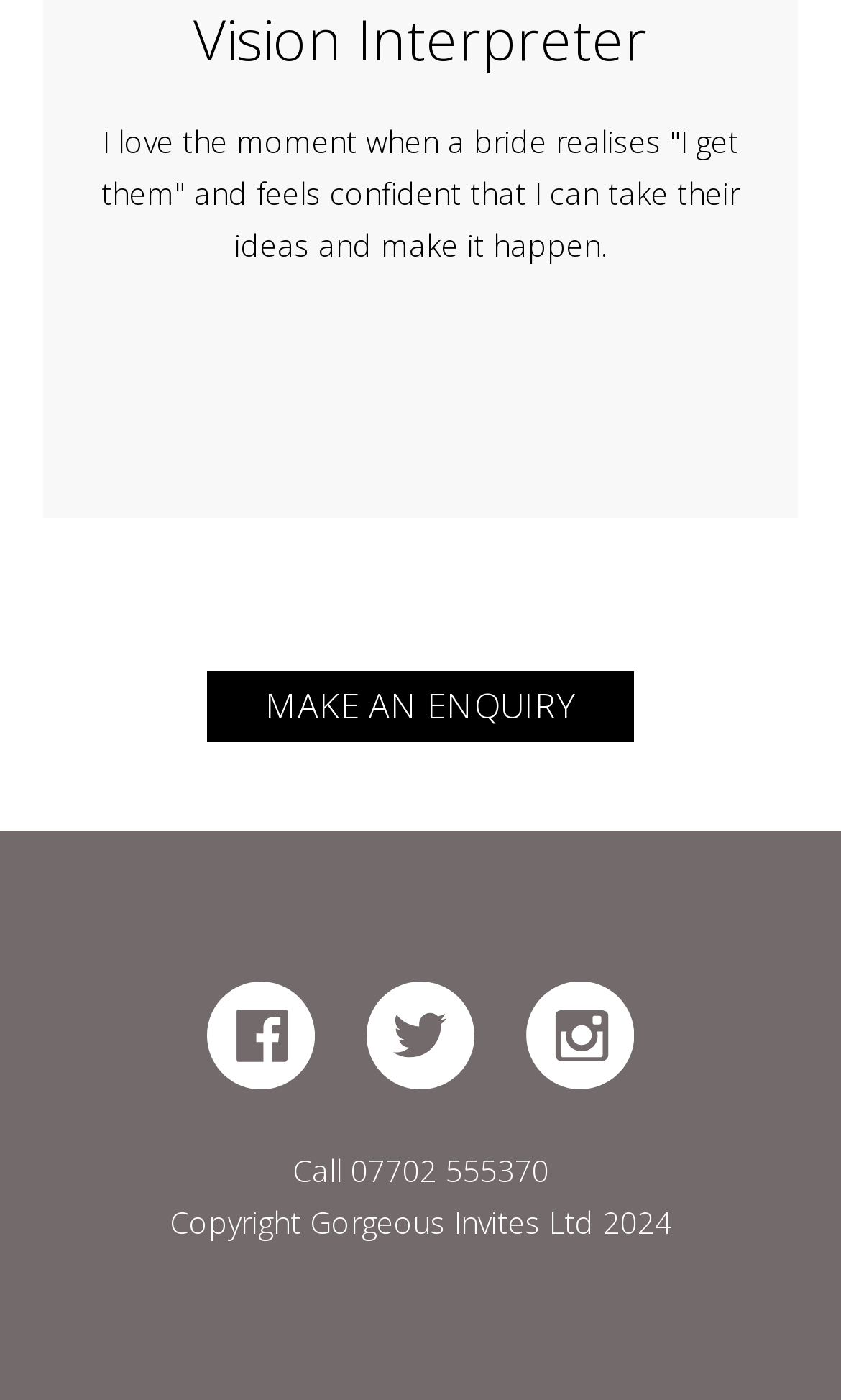How many social media links are present?
Examine the image and give a concise answer in one word or a short phrase.

3